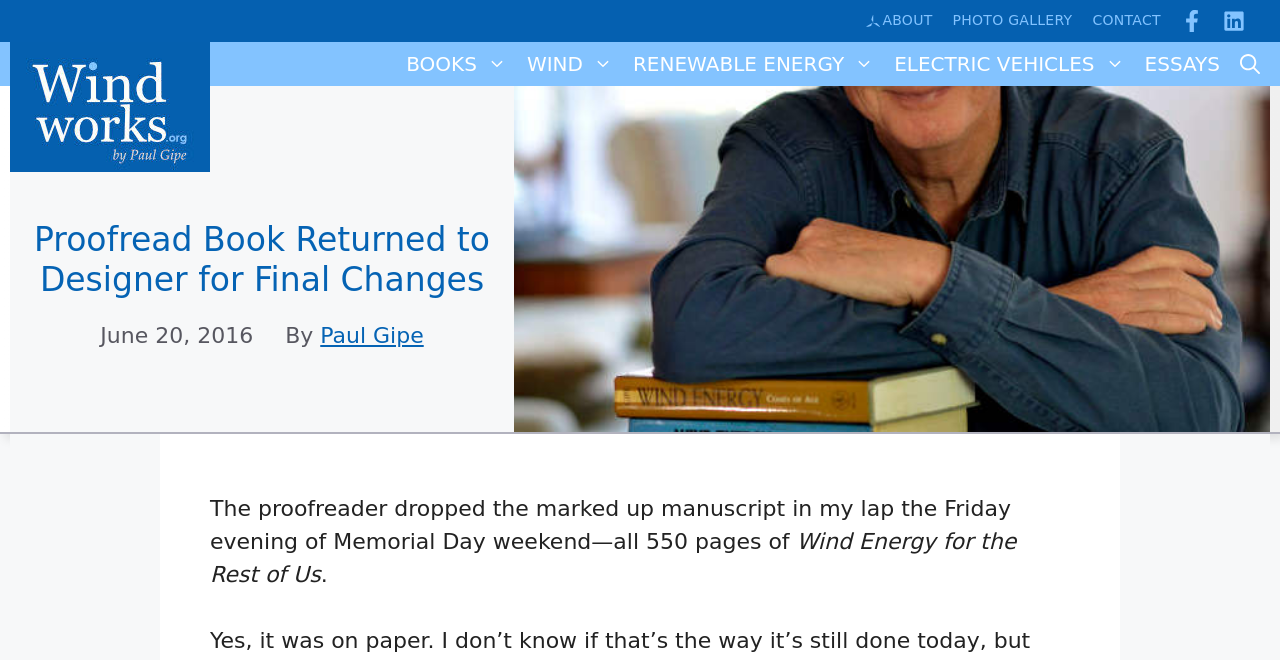Identify the main heading of the webpage and provide its text content.

Proofread Book Returned to Designer for Final Changes